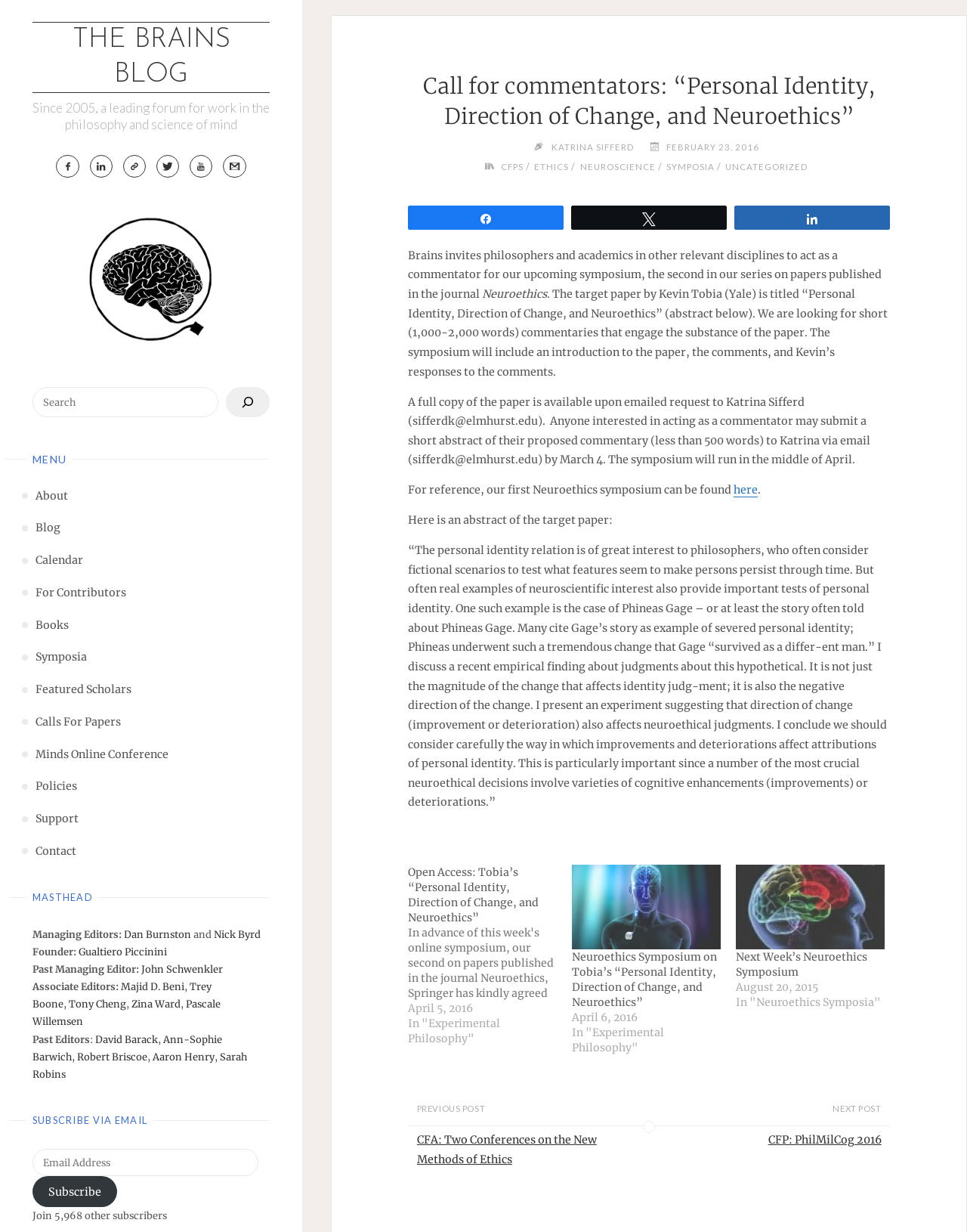Please identify the bounding box coordinates of the element's region that needs to be clicked to fulfill the following instruction: "Share the post on social media". The bounding box coordinates should consist of four float numbers between 0 and 1, i.e., [left, top, right, bottom].

[0.423, 0.167, 0.582, 0.186]